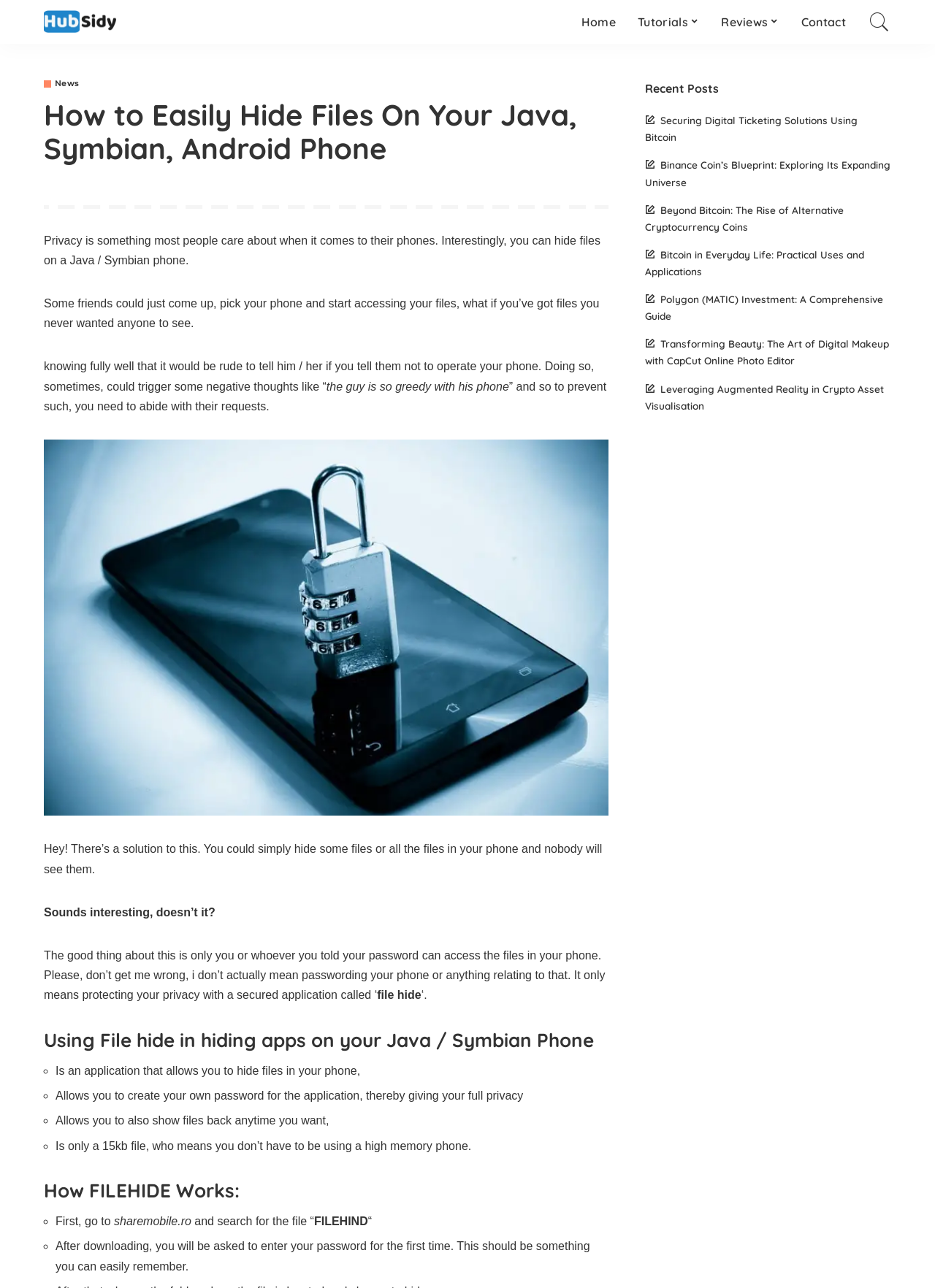Determine the main headline from the webpage and extract its text.

How to Easily Hide Files On Your Java, Symbian, Android Phone